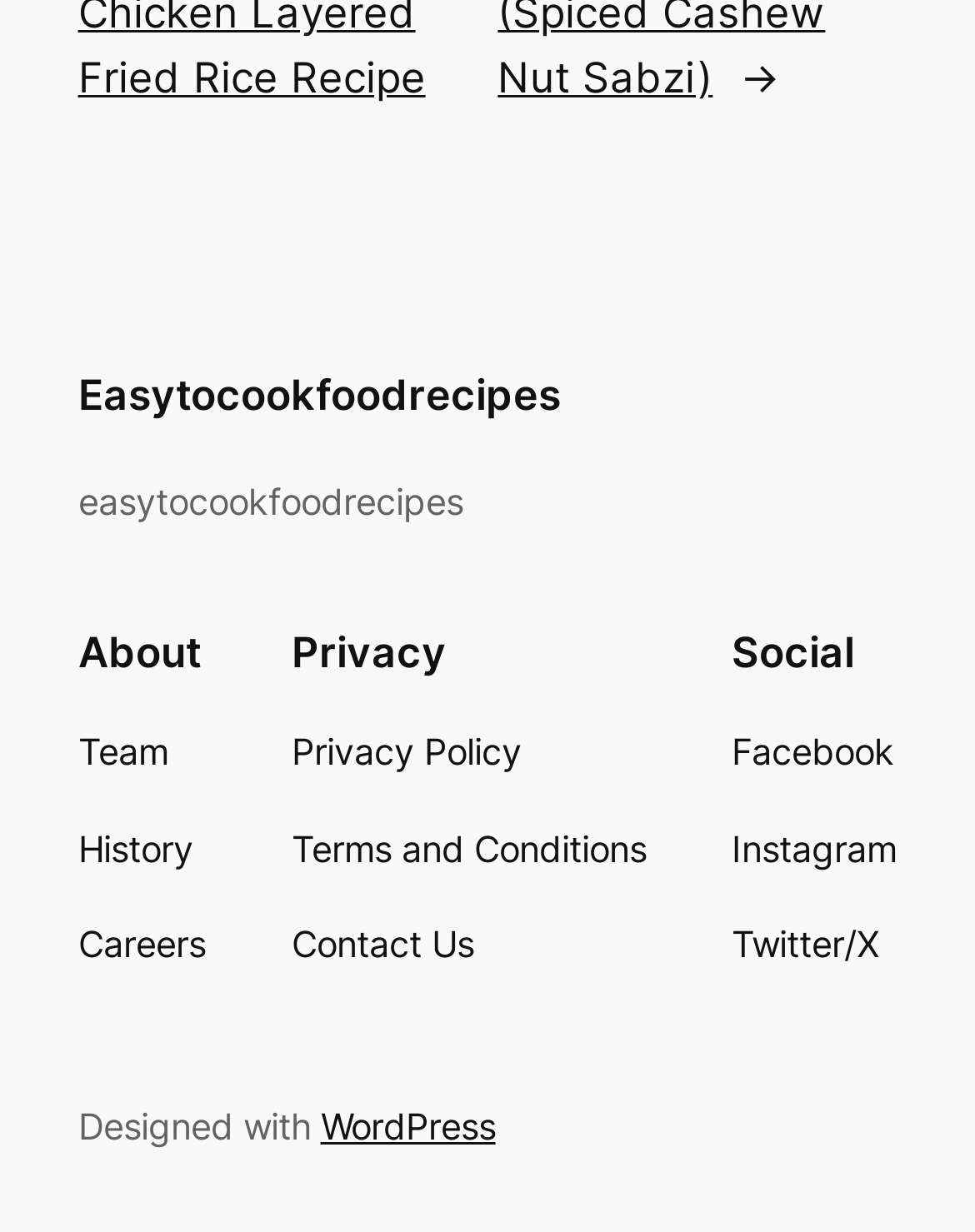Locate the bounding box coordinates of the element that should be clicked to execute the following instruction: "visit Facebook page".

[0.751, 0.589, 0.917, 0.635]